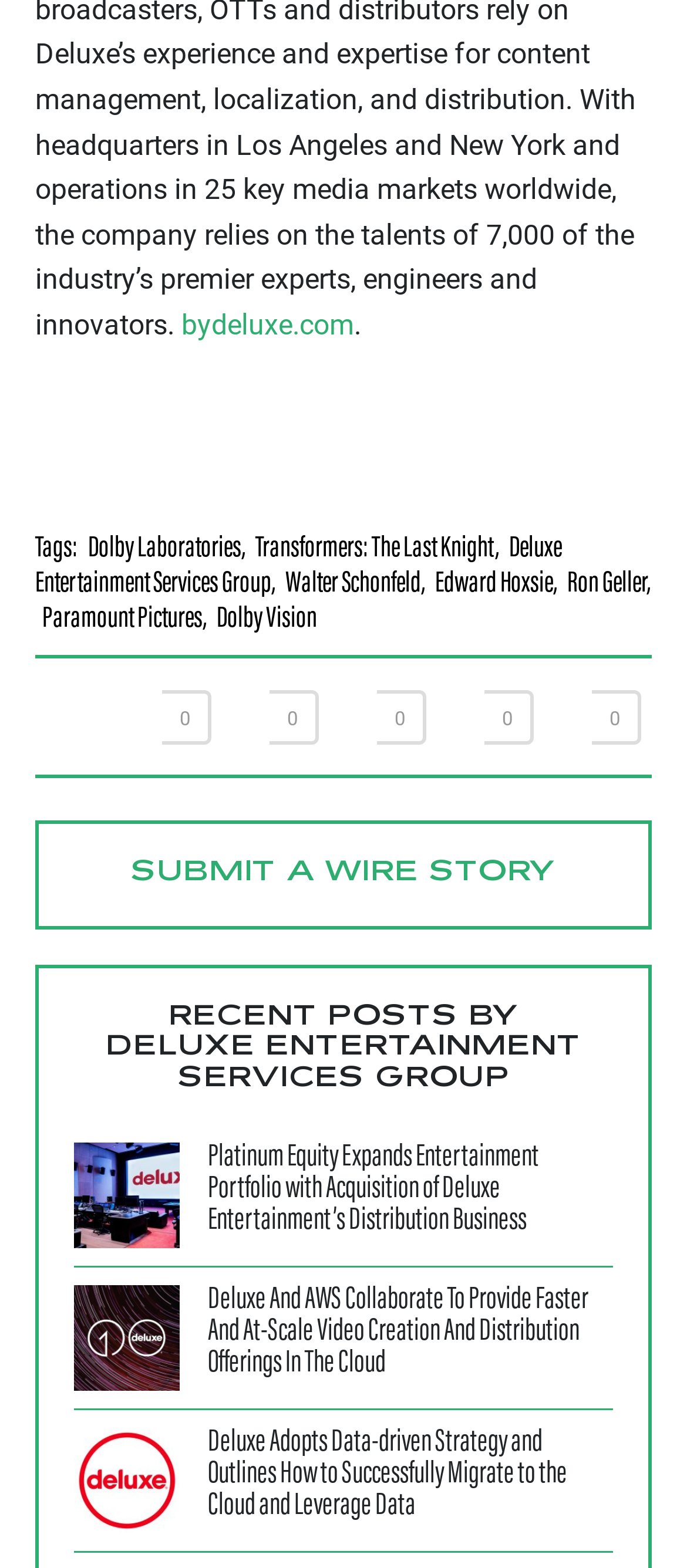Please determine the bounding box coordinates of the element to click in order to execute the following instruction: "Click on the link to Deluxe One". The coordinates should be four float numbers between 0 and 1, specified as [left, top, right, bottom].

[0.108, 0.819, 0.262, 0.887]